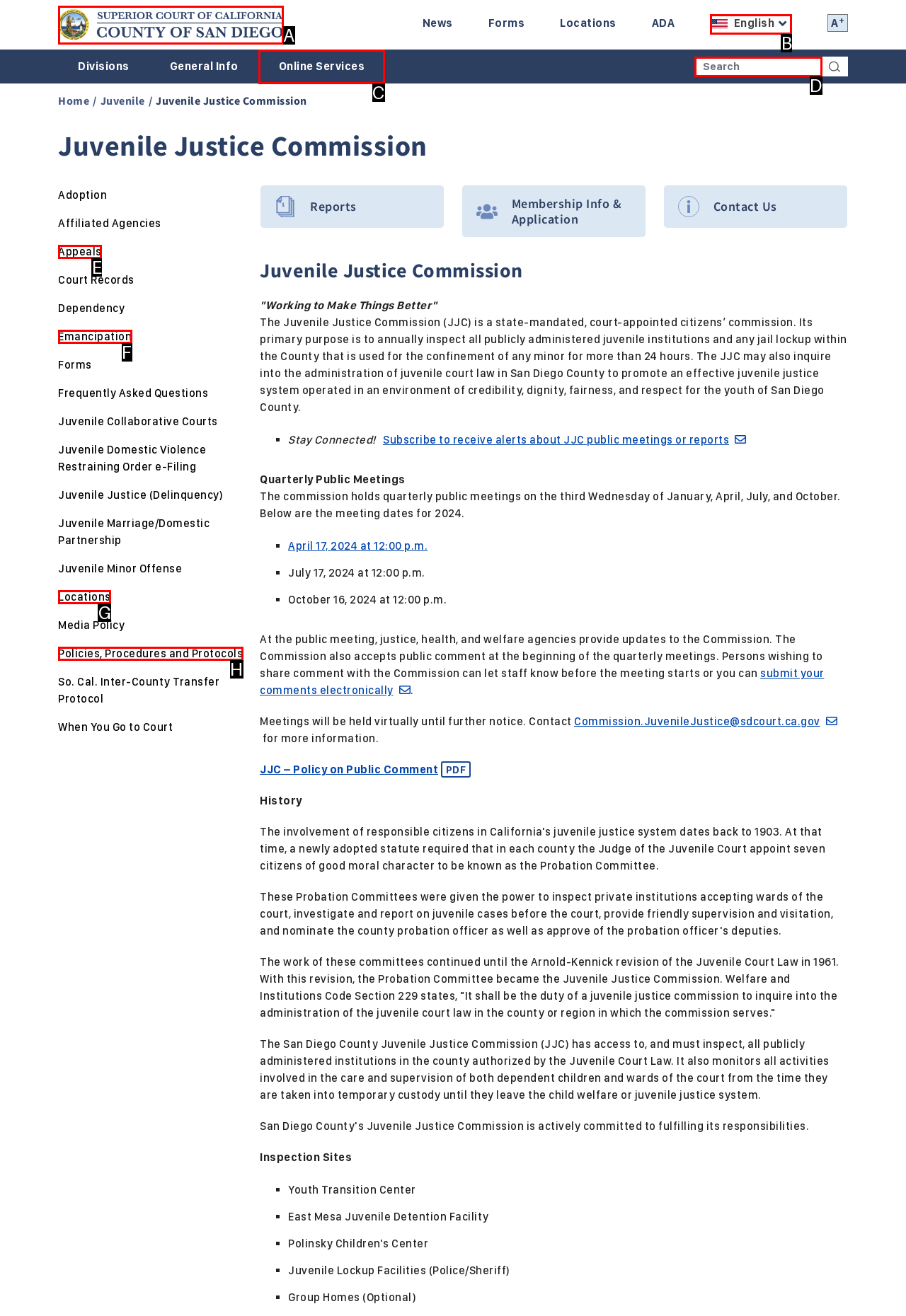Point out the HTML element I should click to achieve the following: Change the language to English Reply with the letter of the selected element.

B